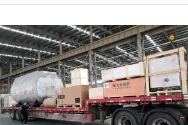What is the possible construction project related to?
Use the information from the screenshot to give a comprehensive response to the question.

The title associated with the image, 'Fangkuai Boiler helps the construction of the Colombian capital subway', implies that the equipment and packages loaded on the truck are likely to be used for the construction of the Colombian capital subway, which is a significant infrastructure project.